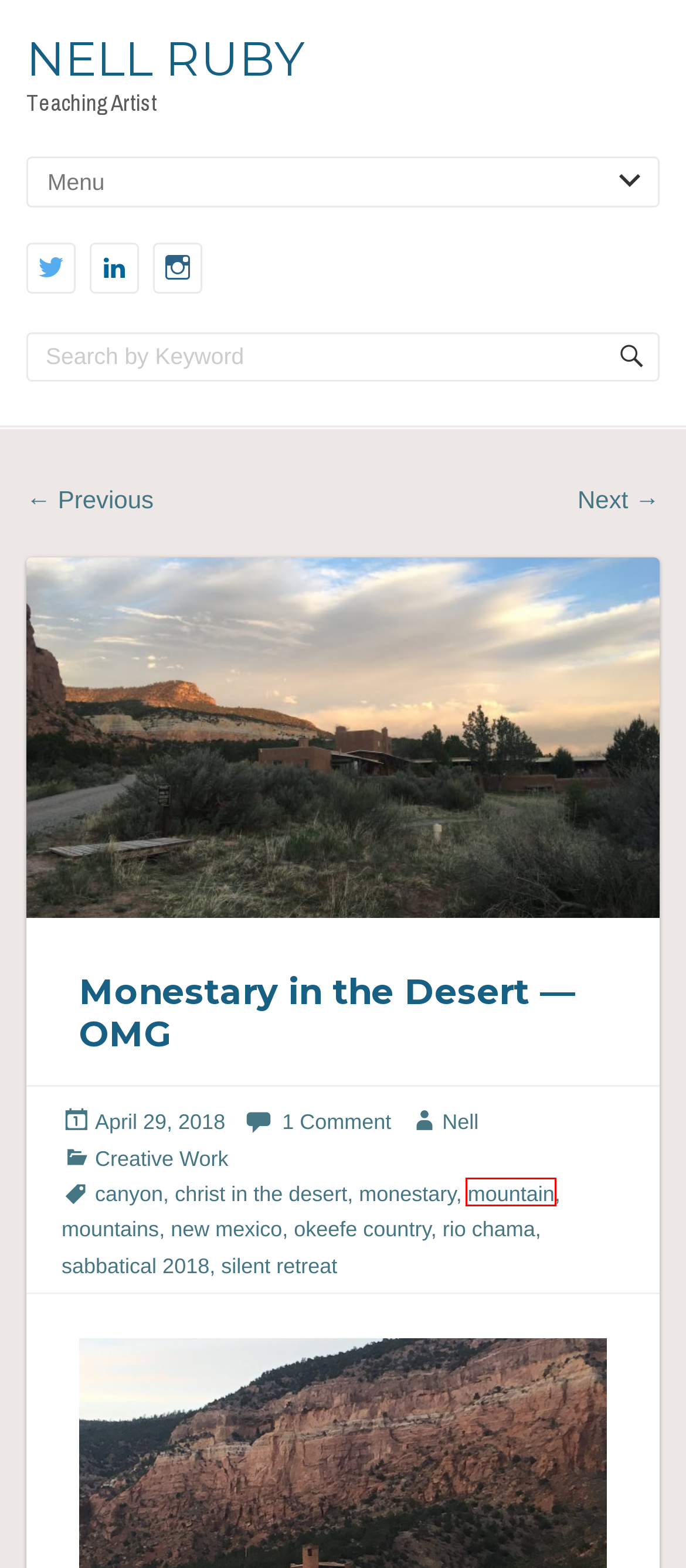You are given a screenshot of a webpage with a red rectangle bounding box. Choose the best webpage description that matches the new webpage after clicking the element in the bounding box. Here are the candidates:
A. Nell – Nell Ruby
B. okeefe country – Nell Ruby
C. mountain – Nell Ruby
D. sewing rebellion – Nell Ruby
E. March 2020 – Nell Ruby
F. monestary – Nell Ruby
G. silent retreat – Nell Ruby
H. Nell Ruby – Teaching Artist

C